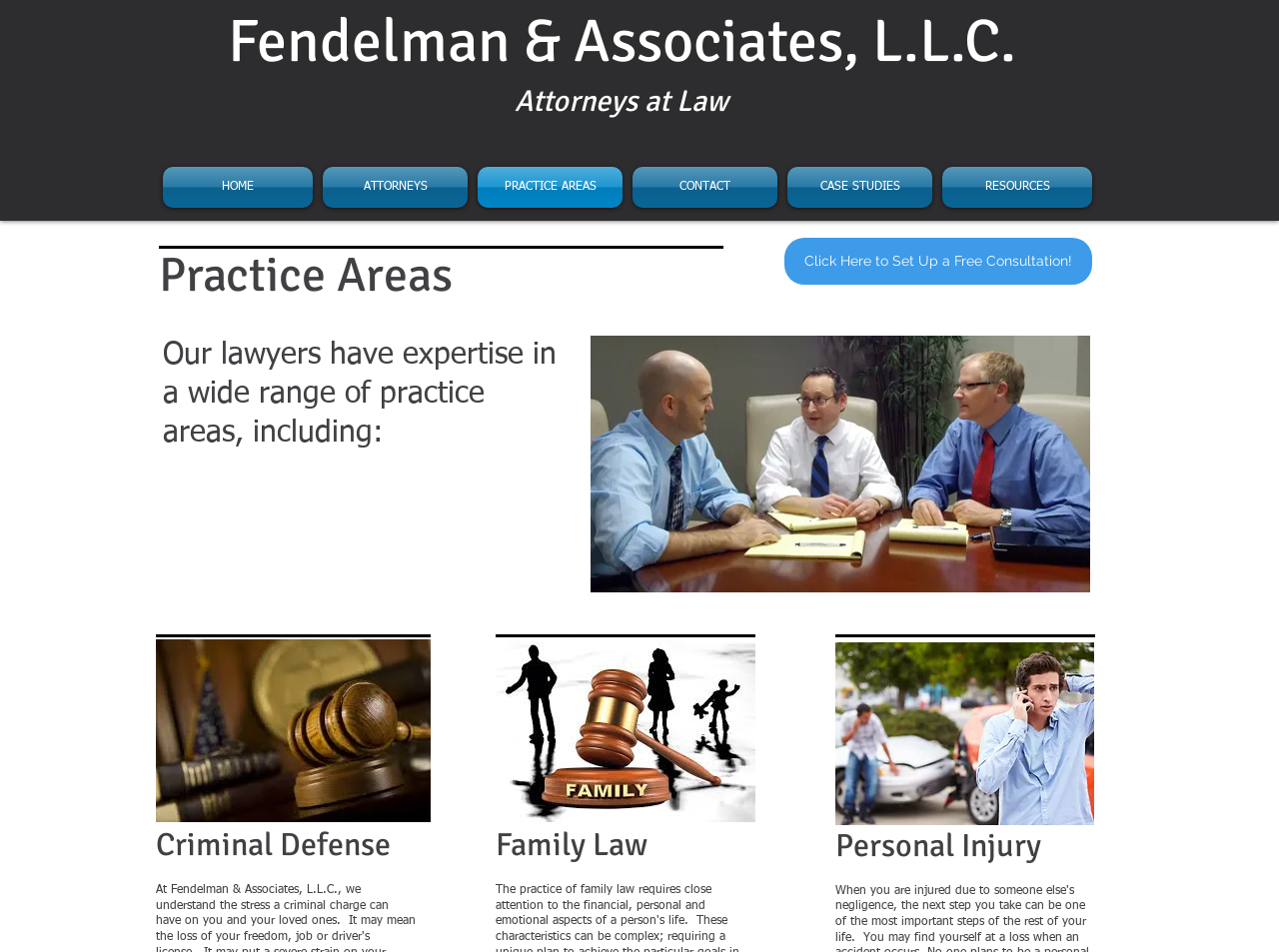Please find the bounding box coordinates for the clickable element needed to perform this instruction: "Click on the 'HOME' link".

[0.127, 0.175, 0.248, 0.218]